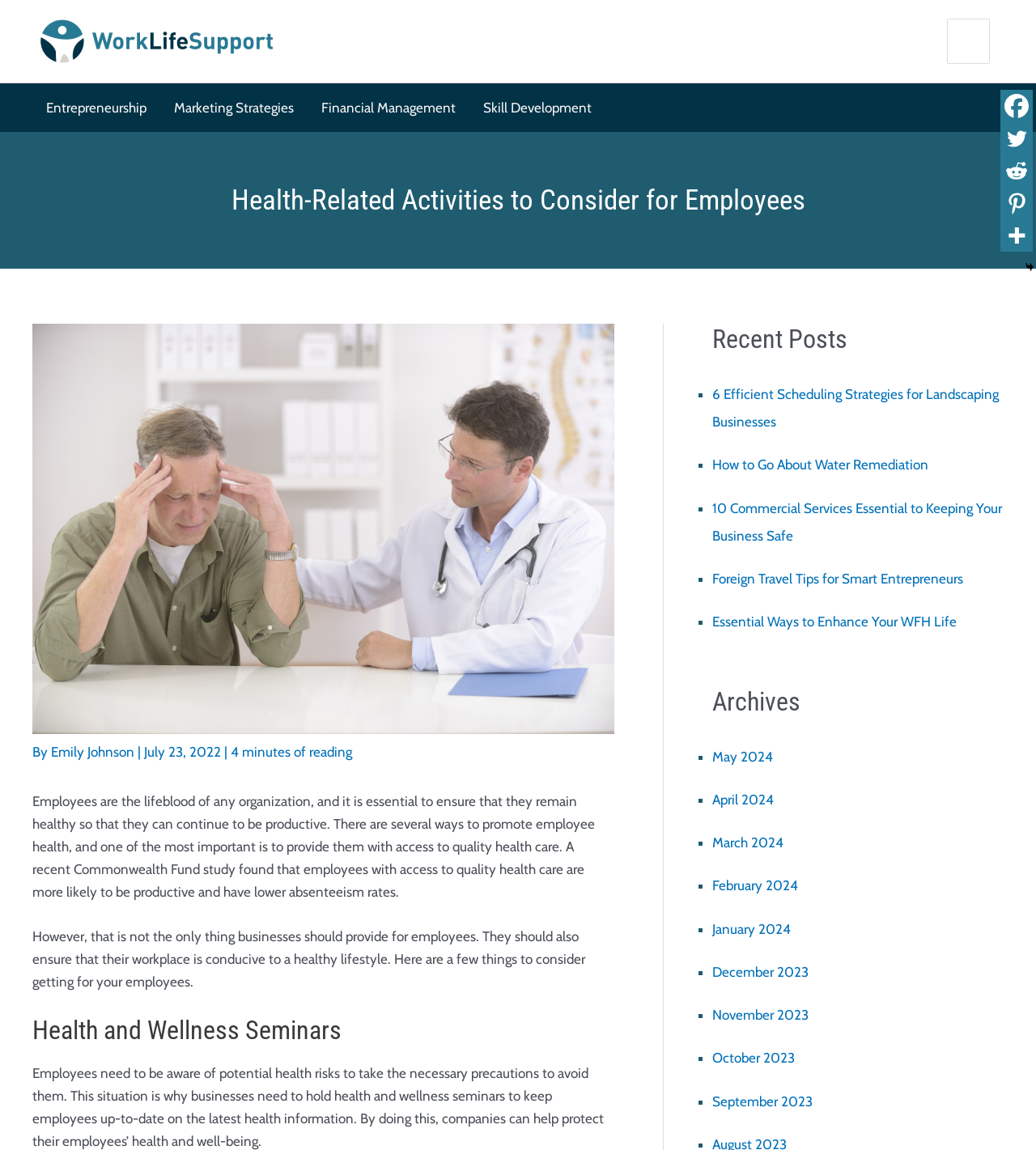Bounding box coordinates are specified in the format (top-left x, top-left y, bottom-right x, bottom-right y). All values are floating point numbers bounded between 0 and 1. Please provide the bounding box coordinate of the region this sentence describes: Entrepreneurship

[0.031, 0.072, 0.155, 0.115]